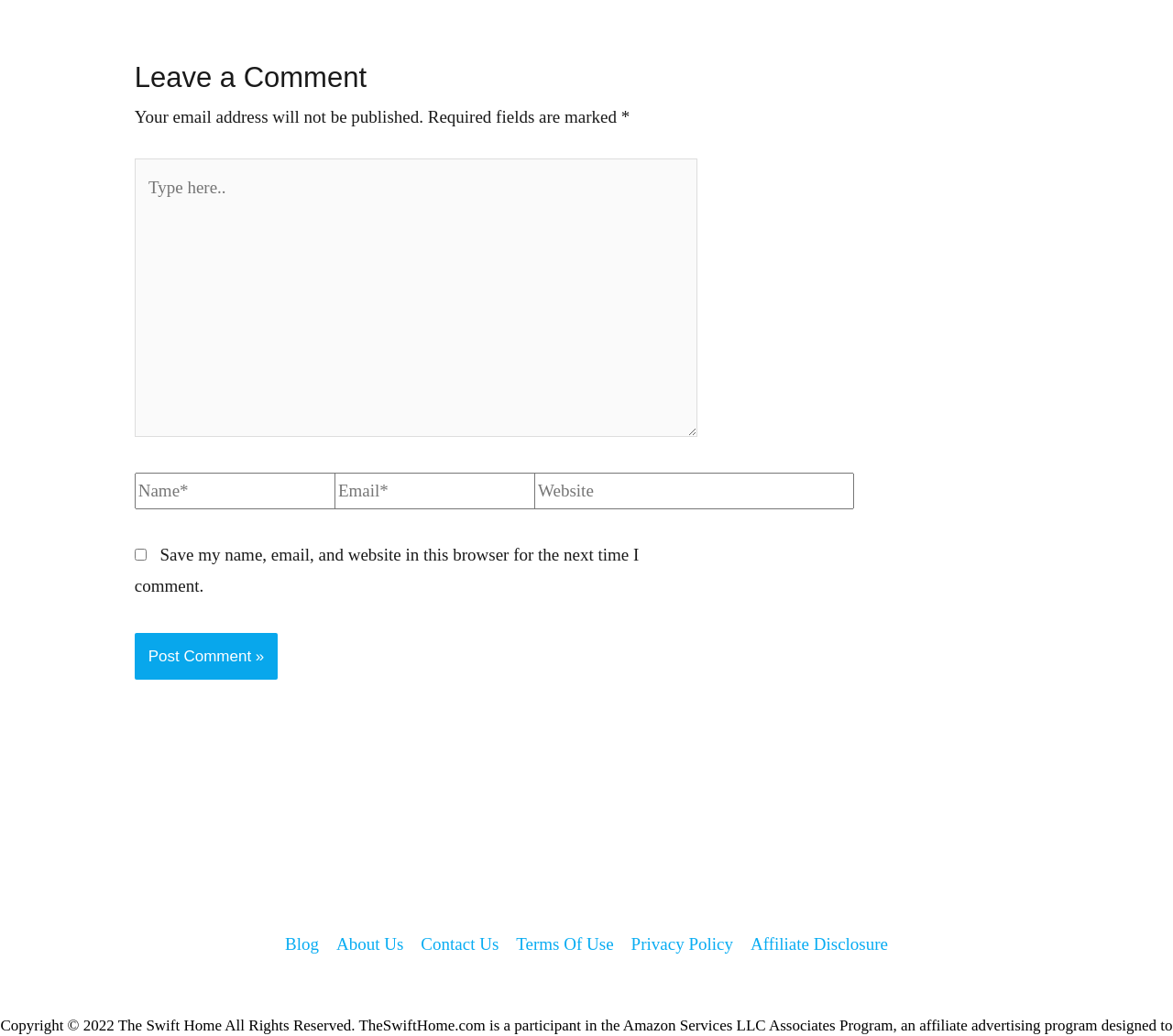Respond with a single word or short phrase to the following question: 
What is the purpose of the checkbox?

Save comment info